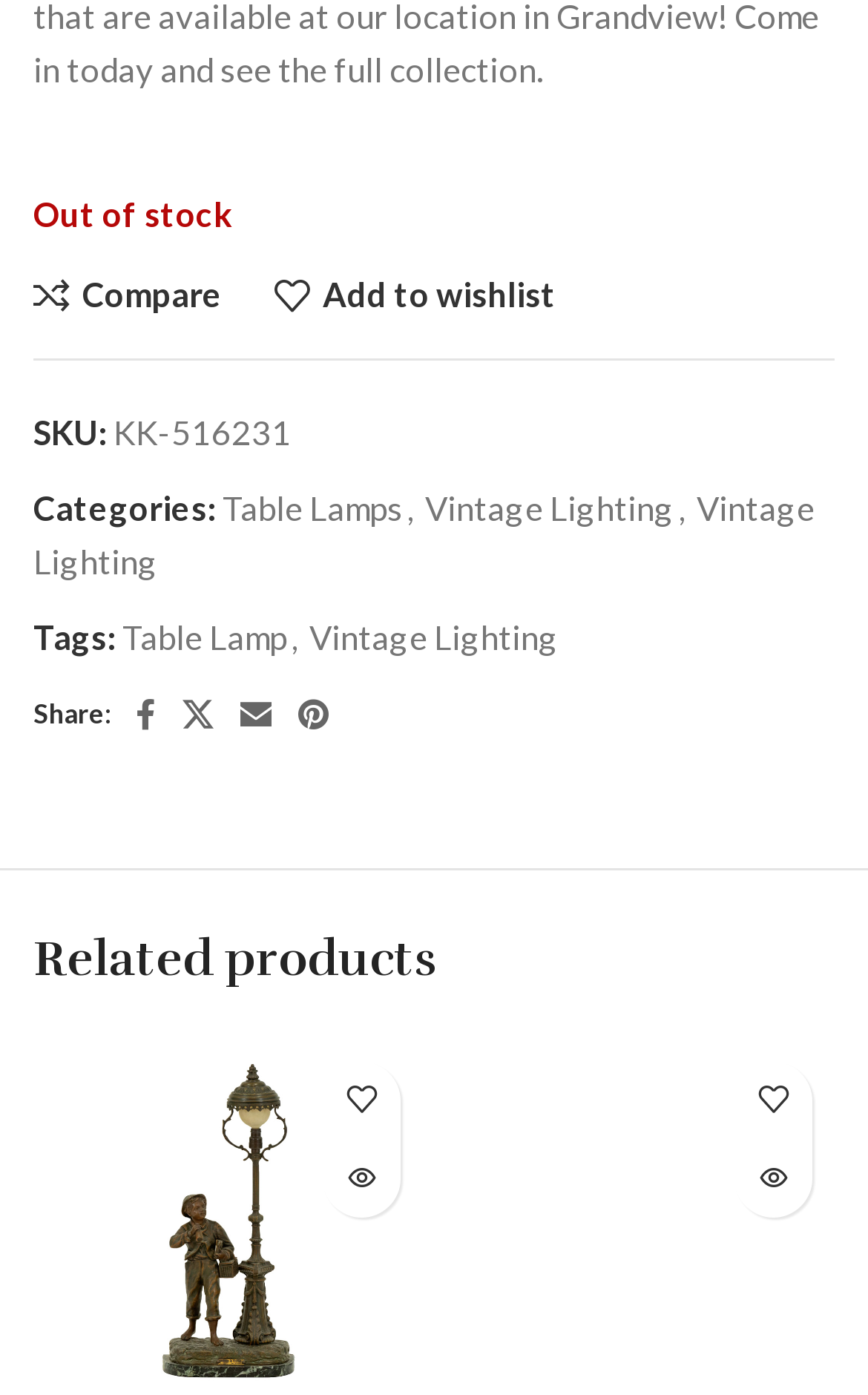Can you provide the bounding box coordinates for the element that should be clicked to implement the instruction: "Select your location"?

None